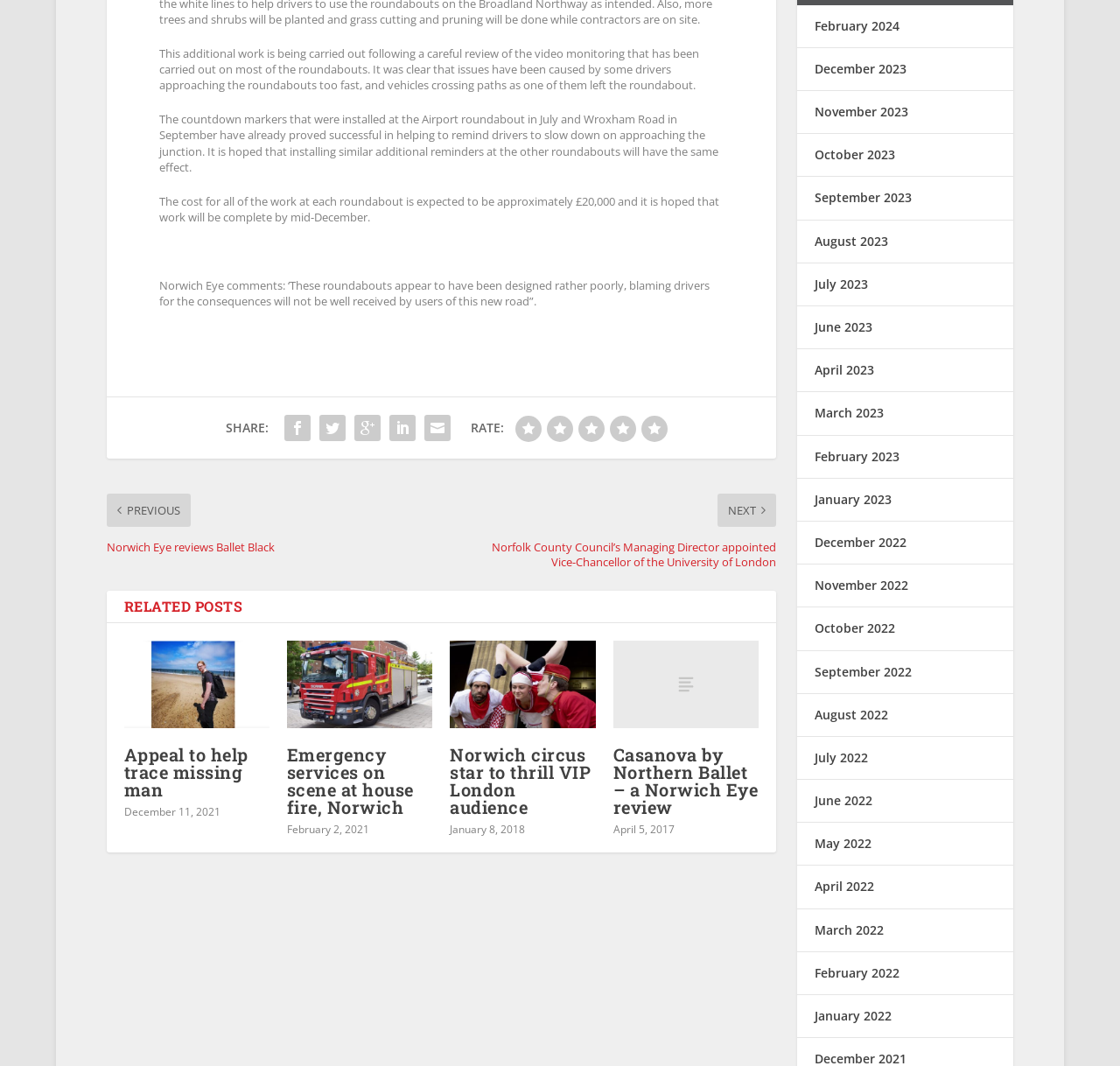Identify the bounding box coordinates of the section that should be clicked to achieve the task described: "Rate this article".

[0.42, 0.384, 0.45, 0.399]